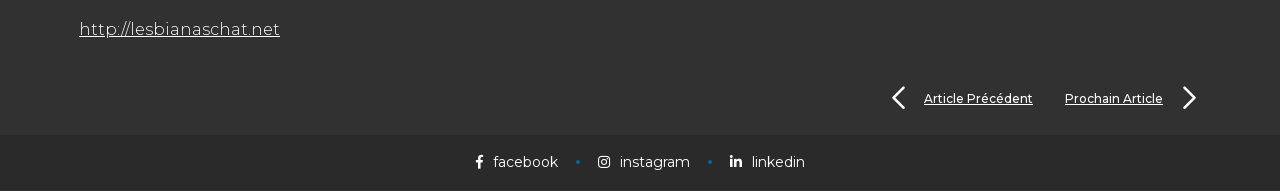Find the UI element described as: "http://lesbianaschat.net" and predict its bounding box coordinates. Ensure the coordinates are four float numbers between 0 and 1, [left, top, right, bottom].

[0.062, 0.11, 0.219, 0.21]